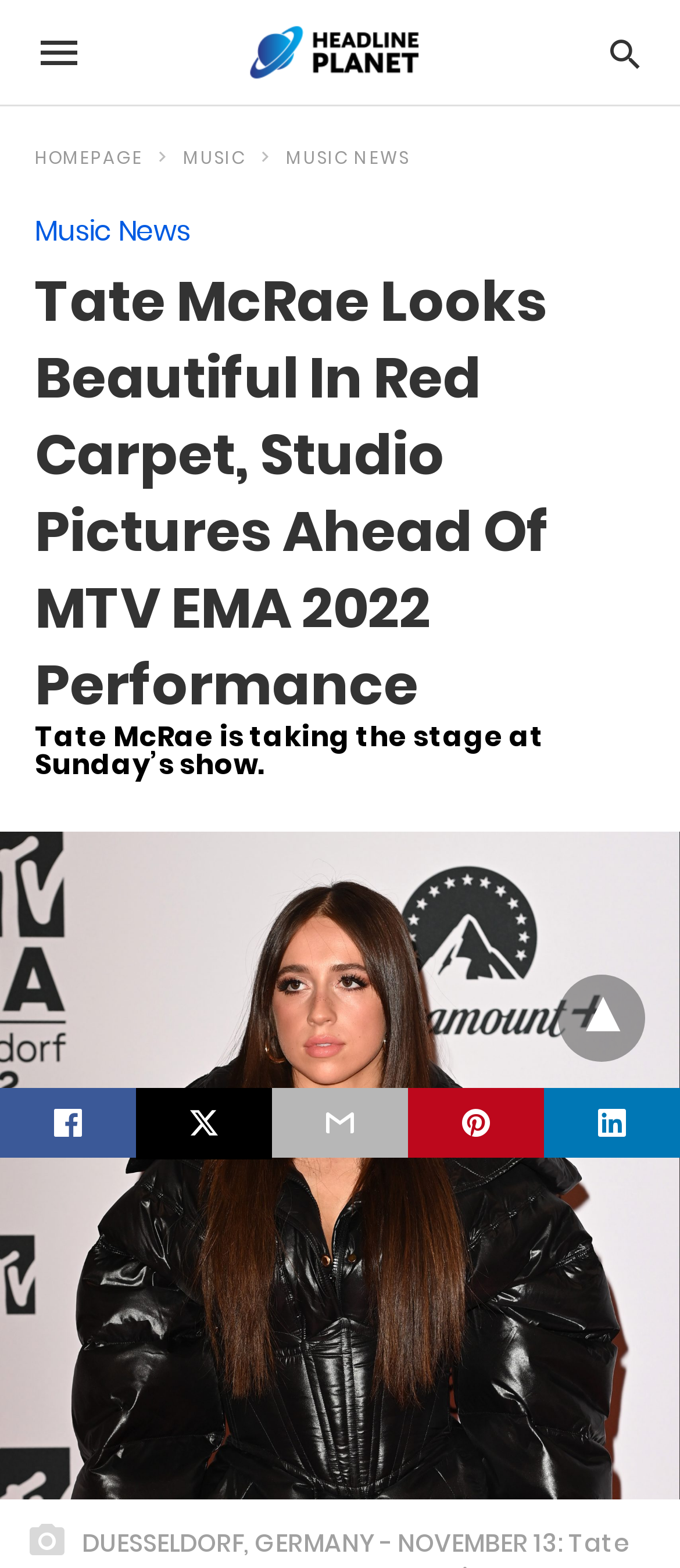Locate the bounding box coordinates of the area you need to click to fulfill this instruction: 'Subscribe to the NEWSLETTER'. The coordinates must be in the form of four float numbers ranging from 0 to 1: [left, top, right, bottom].

None